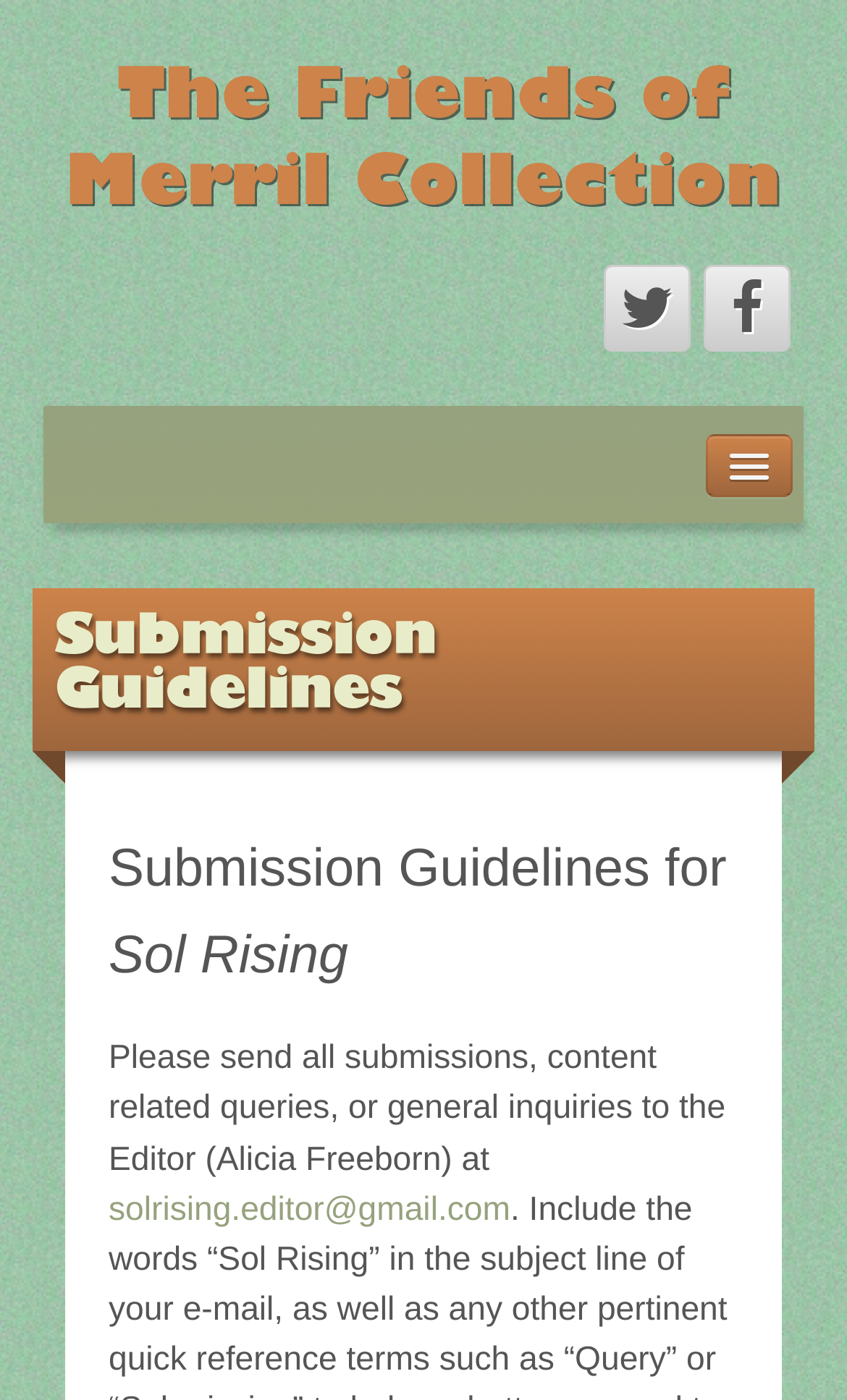Please mark the clickable region by giving the bounding box coordinates needed to complete this instruction: "view podcast".

[0.103, 0.705, 0.302, 0.789]